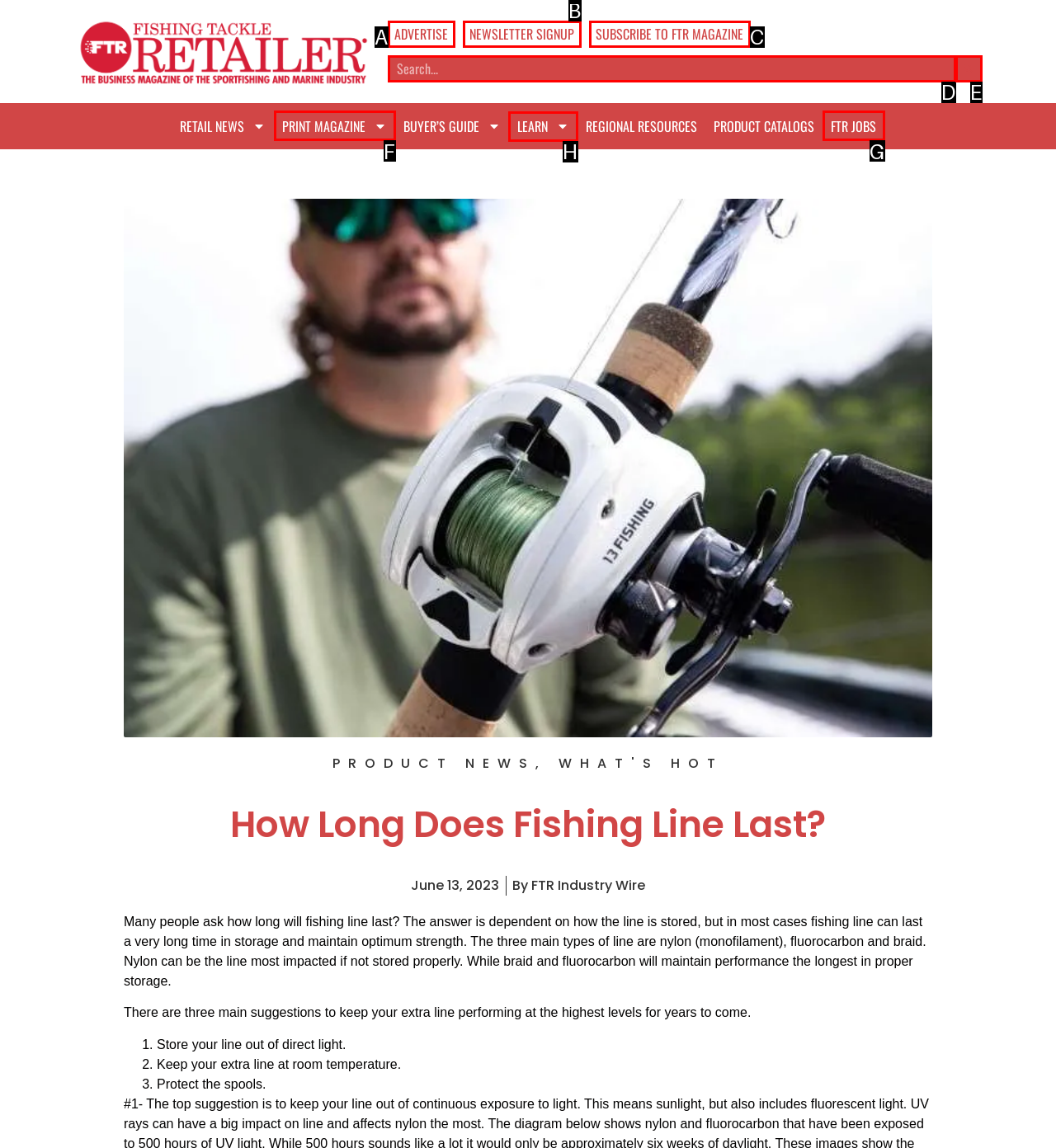Which HTML element should be clicked to complete the task: Learn more about fishing? Answer with the letter of the corresponding option.

H